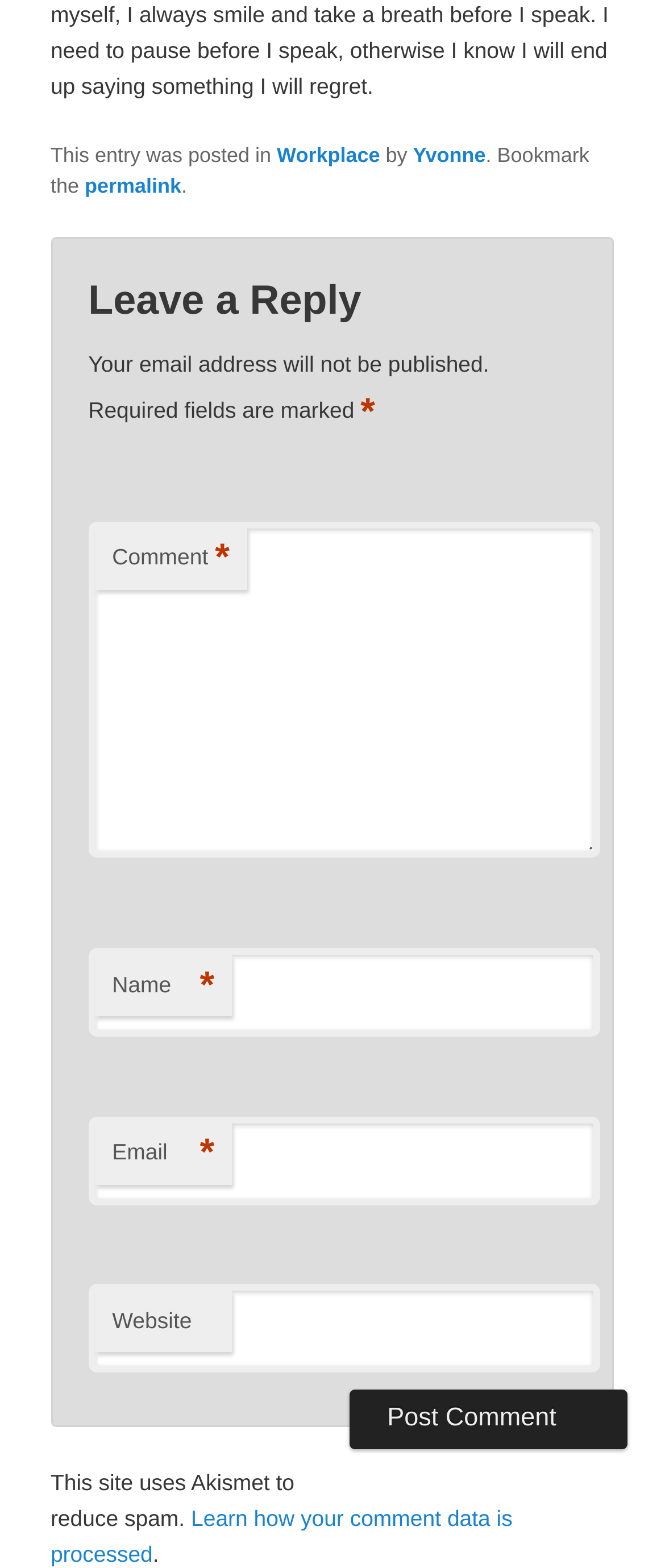Using the information in the image, could you please answer the following question in detail:
What happens to comment data on this site?

The link at the bottom of the webpage says 'Learn how your comment data is processed', implying that the site processes comment data in some way, but the exact details are not provided on this page.